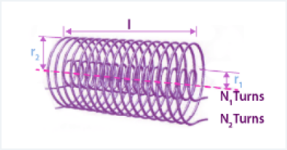Describe every important feature and element in the image comprehensively.

The image illustrates two coaxial solenoids, highlighting their structural features and parameters. The outer solenoid, labeled as \( S_2 \), has a radius denoted by \( r_2 \) and consists of \( N_2 \) turns, while the inner solenoid, labeled as \( S_1 \), has a smaller radius \( r_1 \) and contains \( N_1 \) turns. Both solenoids are depicted to have equal lengths, represented by \( l \). An arrow labeled \( I \) indicates the direction of the current flowing through the solenoid \( S_2 \). The visual aid serves to enhance understanding of the relationship between the solenoids and the mutual inductance phenomenon, which is a key concept in electromagnetism.